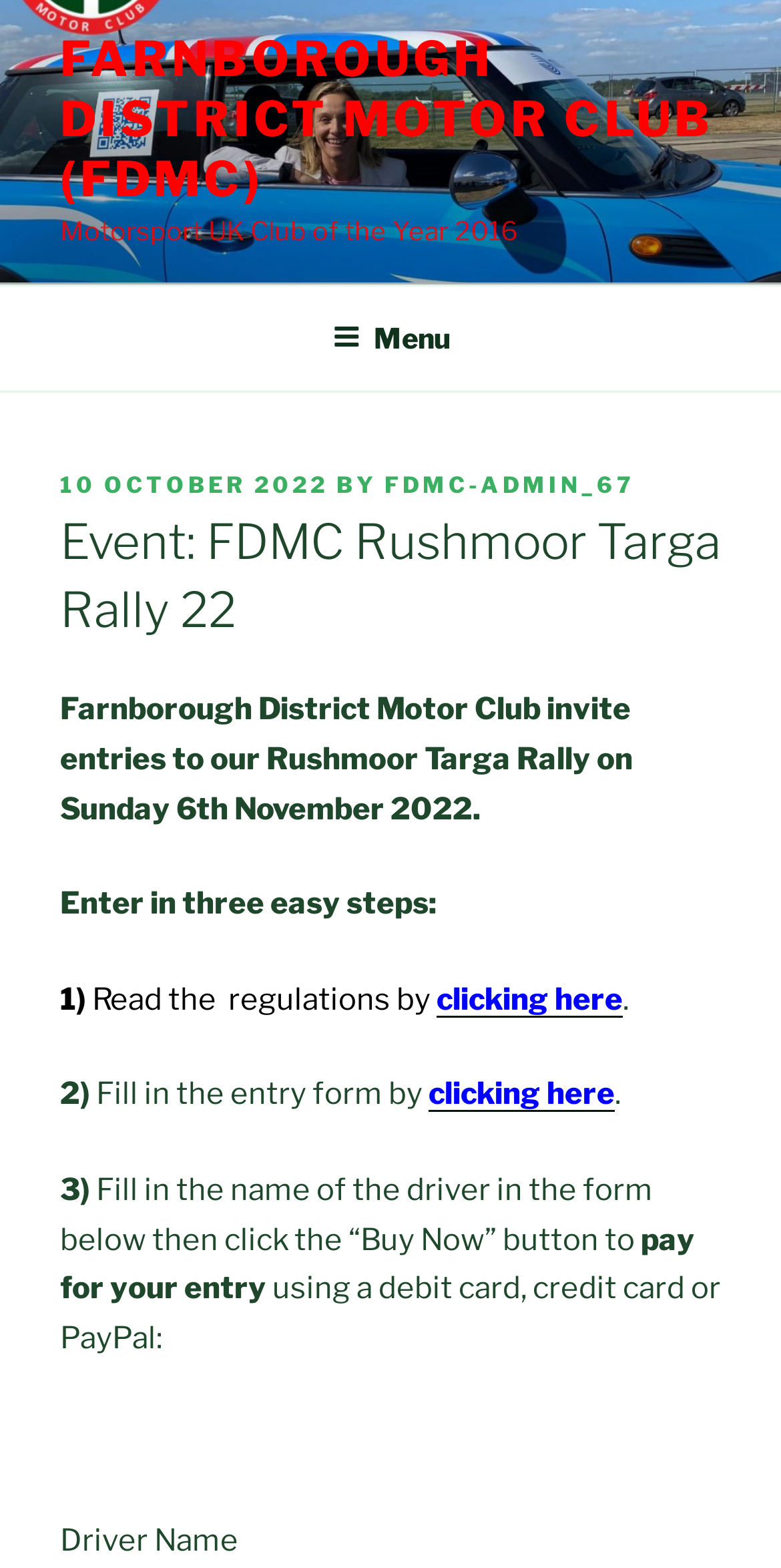What is the name of the motor club?
Based on the image, please offer an in-depth response to the question.

I found the answer by looking at the top of the webpage, where it says 'FARNBOROUGH DISTRICT MOTOR CLUB (FDMC)' in a prominent link.